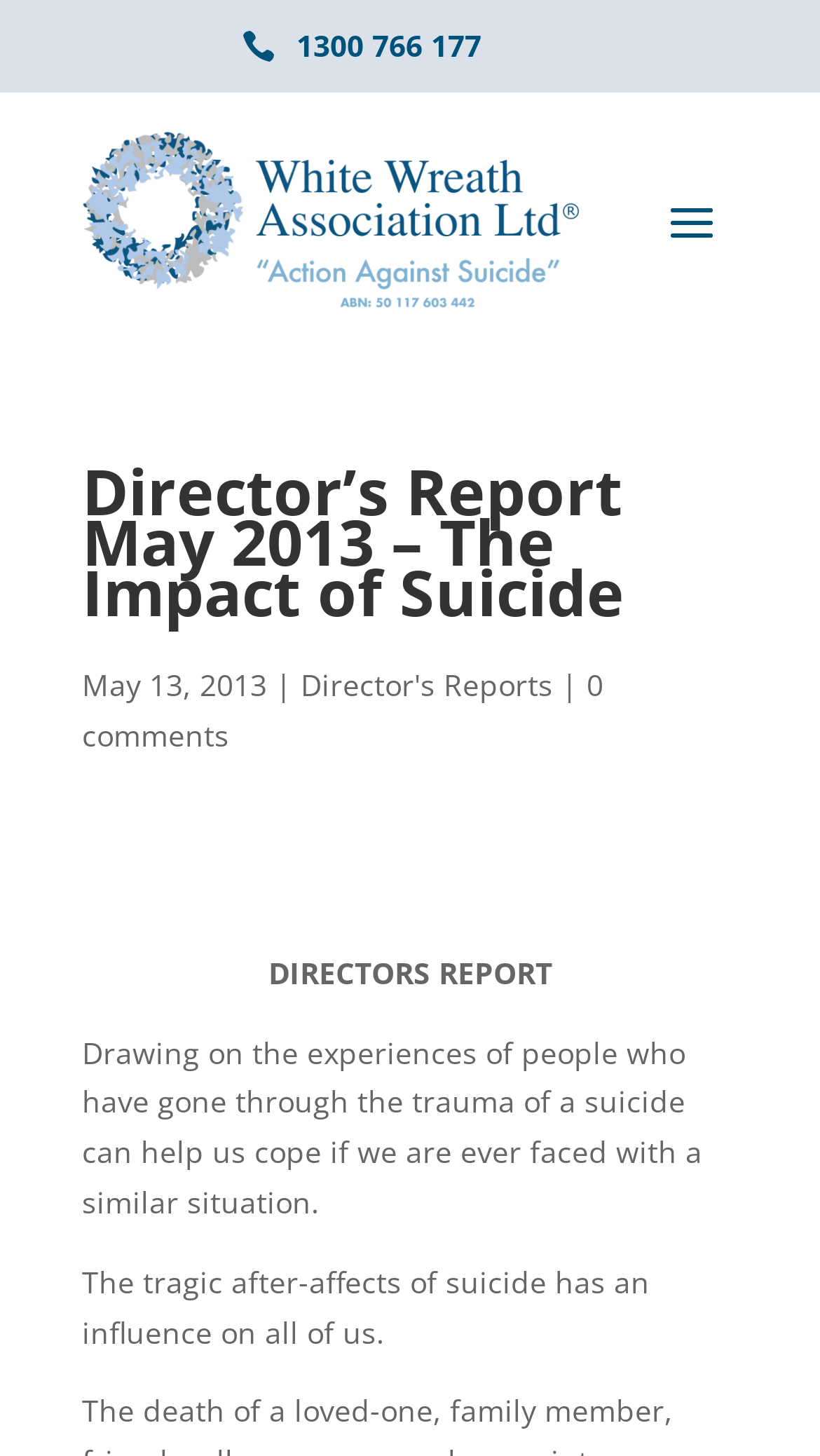Please study the image and answer the question comprehensively:
What is the impact of suicide according to the webpage?

I found the impact of suicide by looking at the StaticText element with the content 'The tragic after-affects of suicide has an influence on all of us.' which is located below the main text of the webpage.